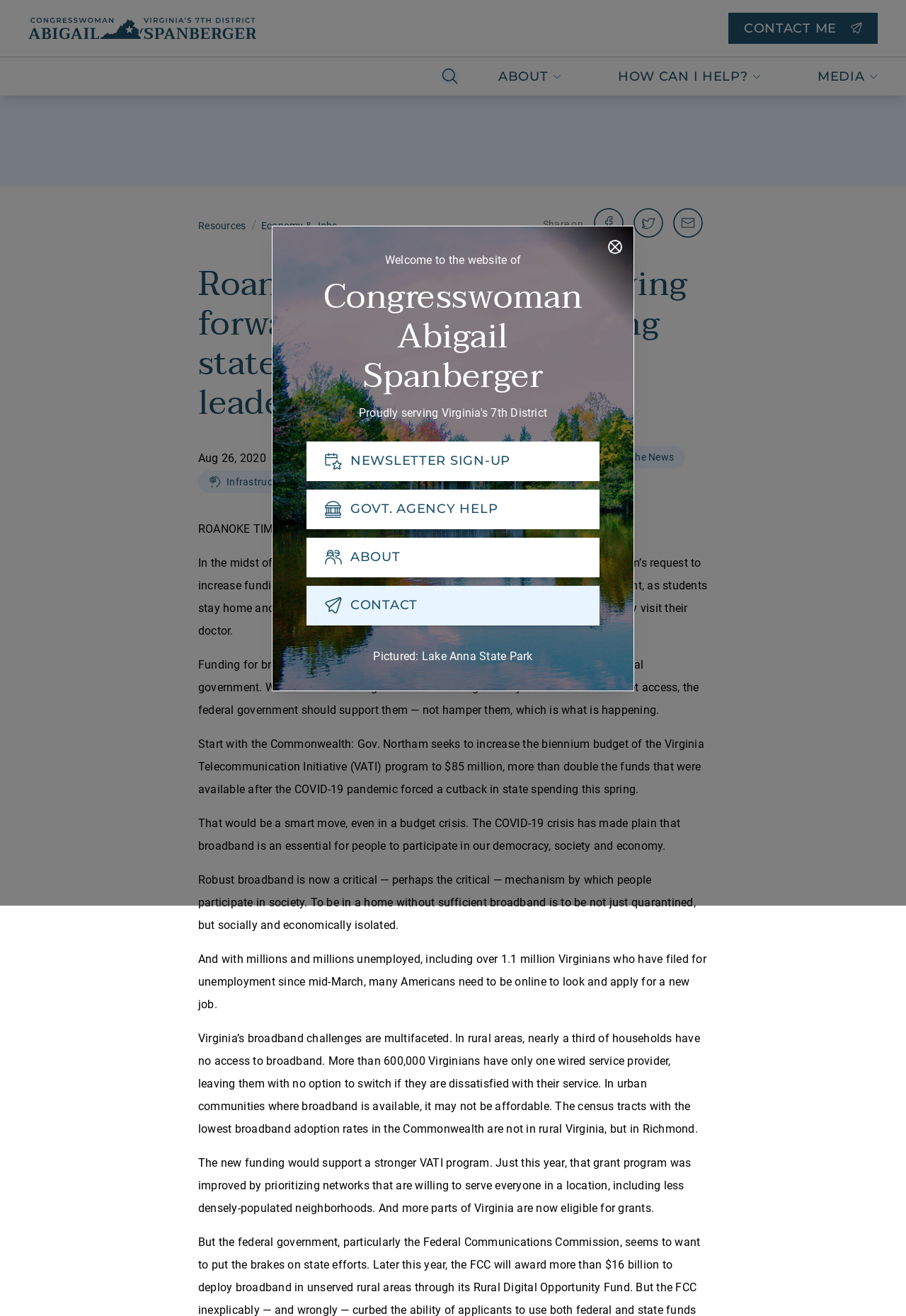What is the topic of the article?
Please elaborate on the answer to the question with detailed information.

I found the answer by reading the StaticText elements that make up the article. The text mentions 'broadband', 'internet access', 'Gov. Northam’s request to increase funding', and 'Virginia Telecommunication Initiative (VATI) program', which all suggest that the topic of the article is broadband internet access.